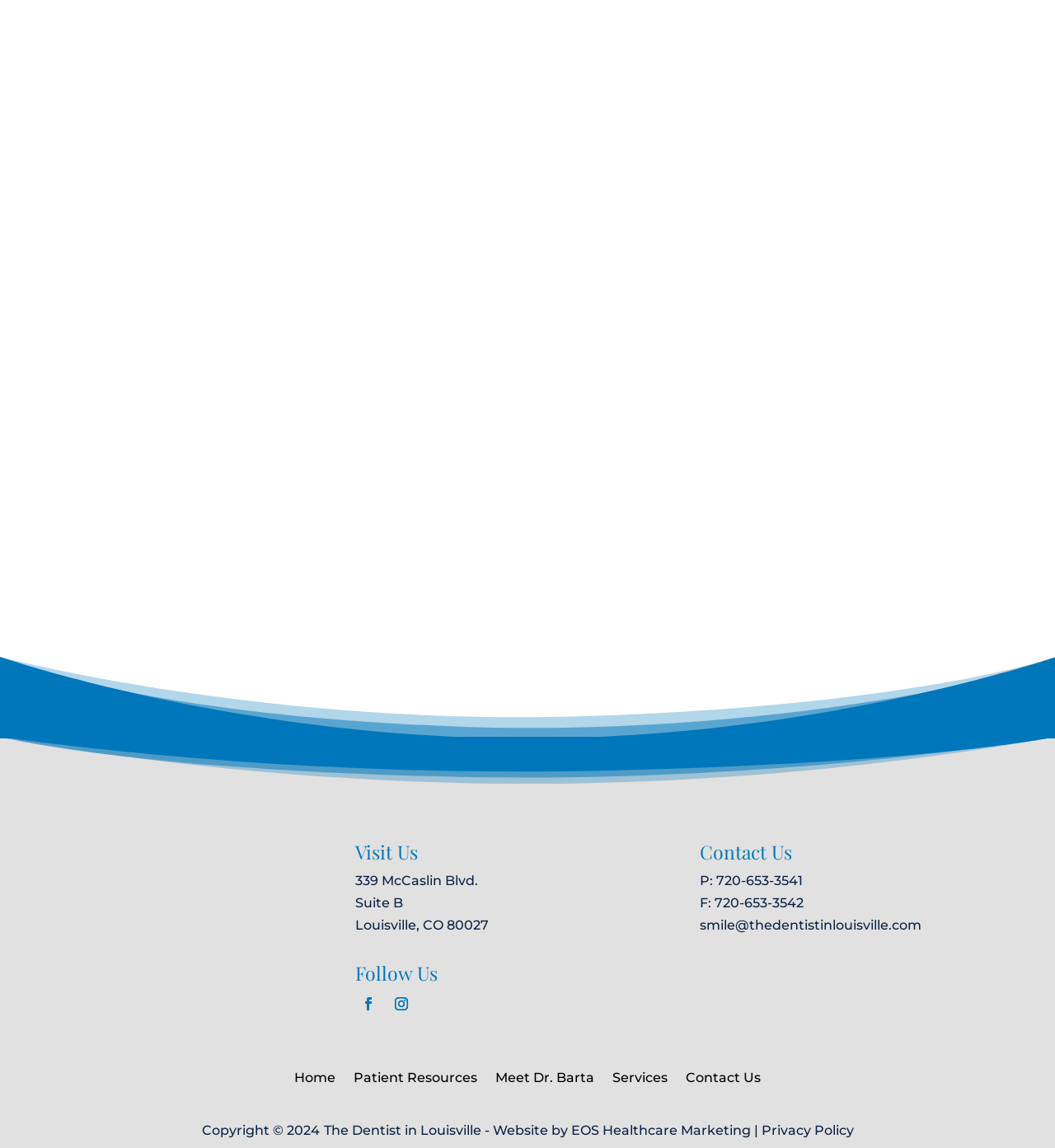Locate the bounding box for the described UI element: "Teeth Whitening". Ensure the coordinates are four float numbers between 0 and 1, formatted as [left, top, right, bottom].

[0.123, 0.176, 0.233, 0.19]